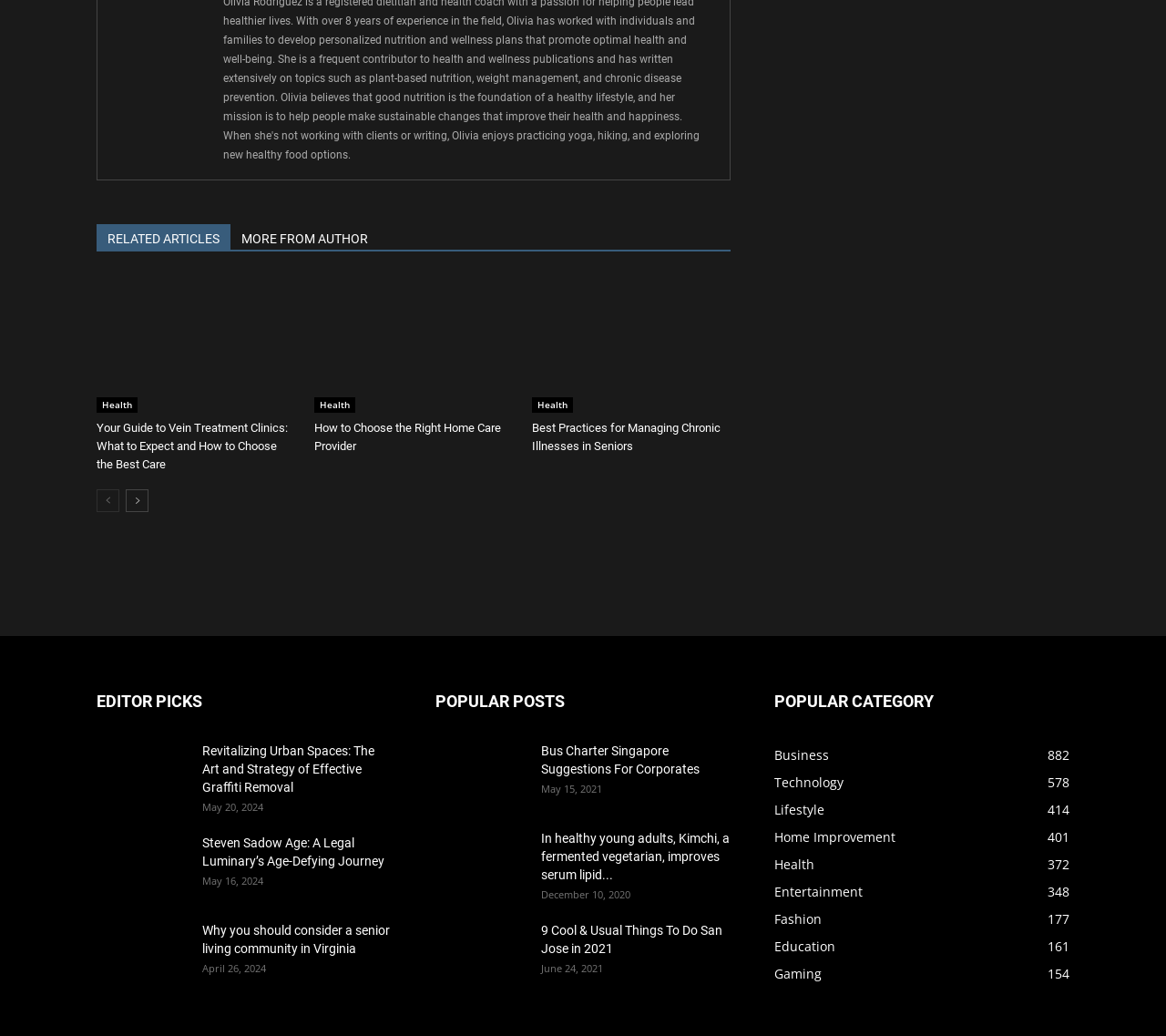Examine the image carefully and respond to the question with a detailed answer: 
What is the category with the most posts?

I determined this by looking at the 'POPULAR CATEGORY' section, where each category is listed with a number of posts. The category with the highest number is 'Business' with 882 posts.